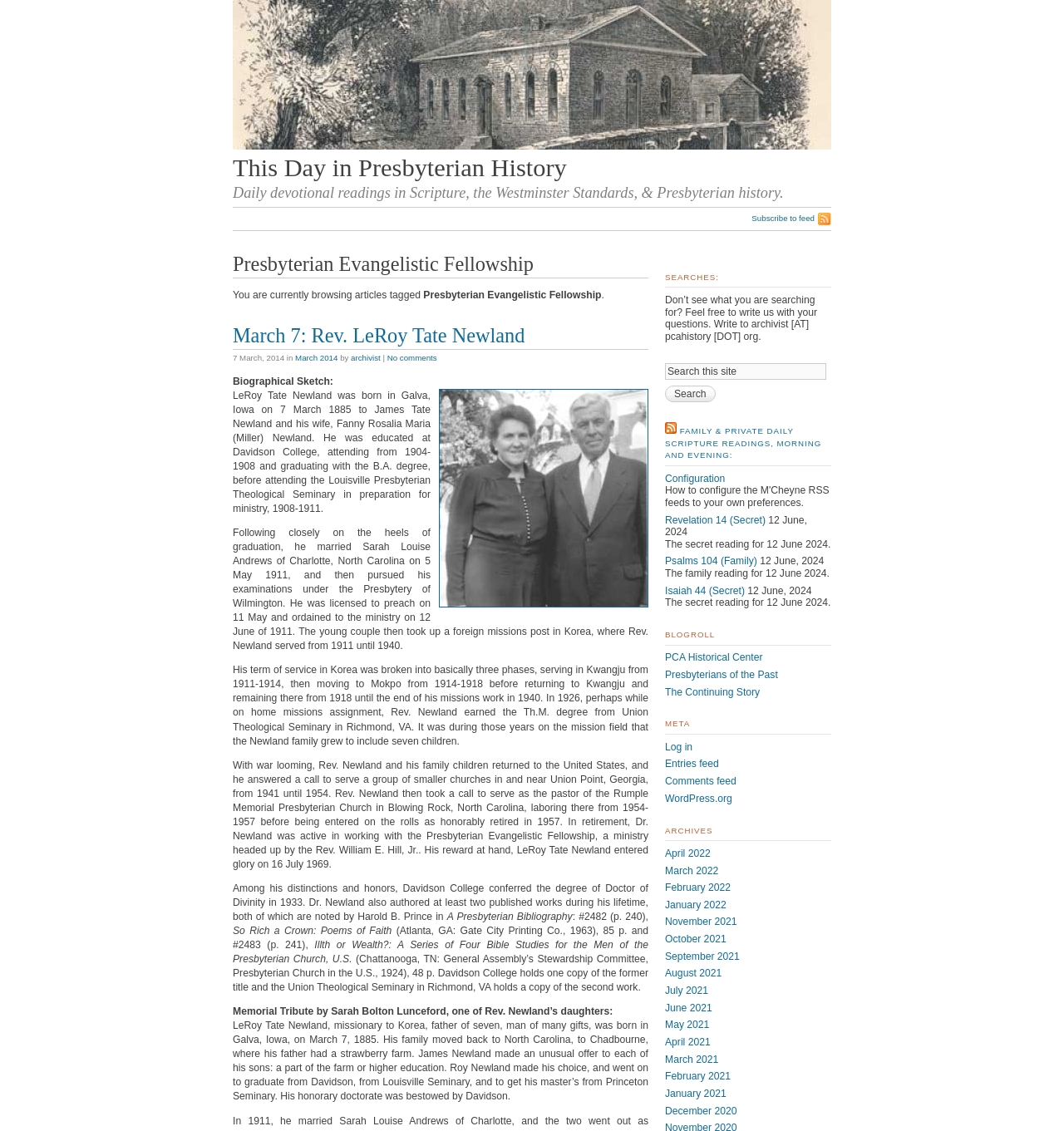What is the date of birth of LeRoy Tate Newland?
From the details in the image, provide a complete and detailed answer to the question.

The question asks for the date of birth of LeRoy Tate Newland, which can be found in the biographical sketch section of the webpage, specifically in the sentence 'LeRoy Tate Newland was born in Galva, Iowa on 7 March 1885 to James Tate Newland and his wife, Fanny Rosalia Maria (Miller) Newland.'.